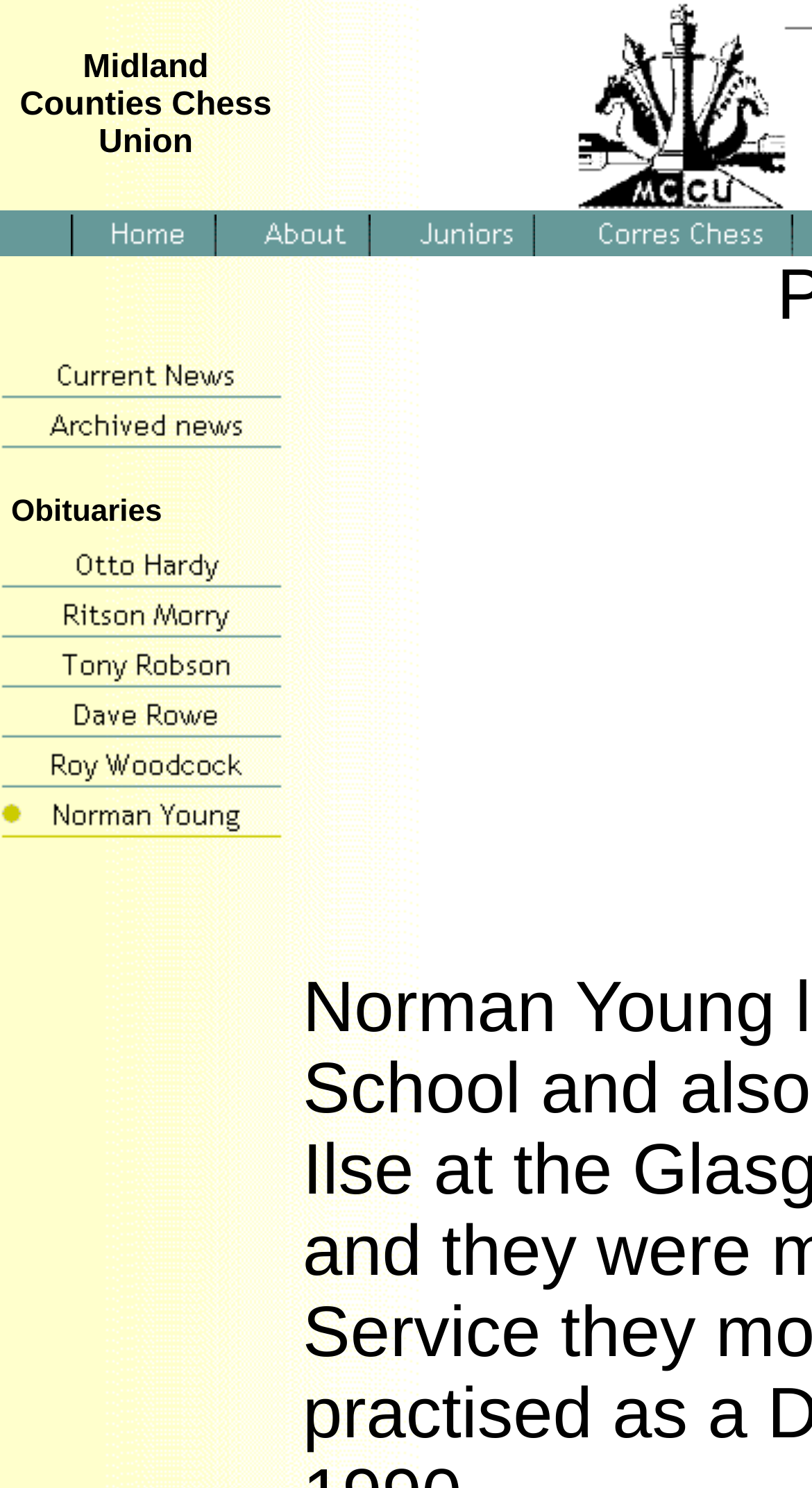What is the first link in the MCCU section?
Give a thorough and detailed response to the question.

I looked at the links in the MCCU section and found that the first link is 'MCCU Home', which is located at the top-left corner of the section.